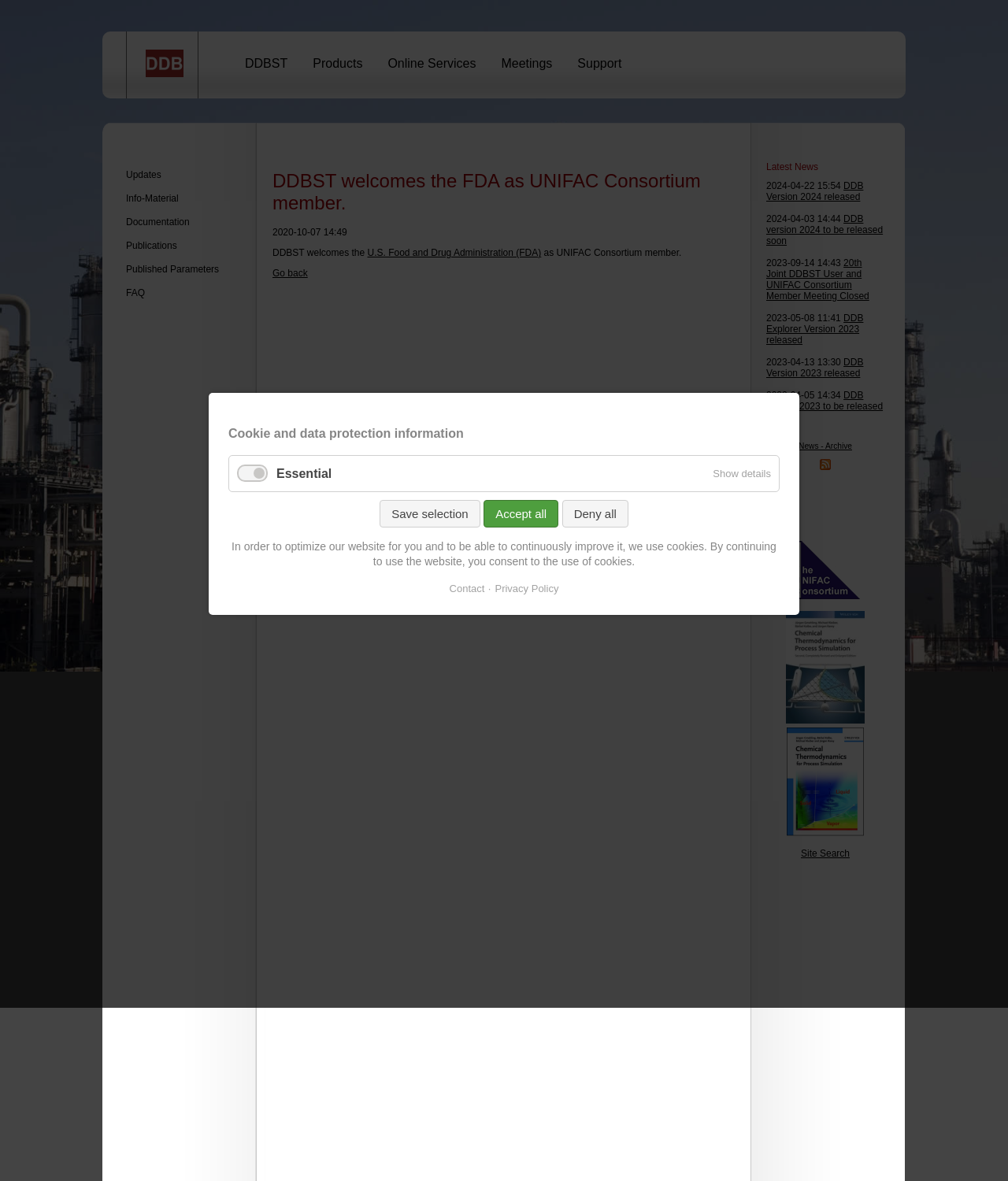Create a detailed description of the webpage's content and layout.

The webpage is about DDBST, a company that provides information on chemical thermodynamics. The page welcomes the FDA as a UNIFAC Consortium member. At the top, there is a cookie and data protection information section with buttons to save selection, accept all, or deny all. Below this section, there is a navigation menu with links to various pages, including products, online services, meetings, support, and updates.

The main content of the page is divided into two sections. On the left, there is a news section with a heading "DDBST welcomes the FDA as UNIFAC Consortium member." Below this heading, there is a date and time stamp, followed by a link to the U.S. Food and Drug Administration (FDA) and a brief description of the FDA as a UNIFAC Consortium member. There is also a "Go back" link below this section.

On the right, there is a "Latest News" section with a list of news articles, each with a date and time stamp, a title, and a link to the full article. The news articles are listed in reverse chronological order, with the most recent article at the top. Below the news section, there are links to news archives and an RSS feed, as well as a section with links to other websites, including TUC.

There are also several images on the page, including a banner image and images for the RSS feed and TUC links. At the bottom of the page, there is a site search link.